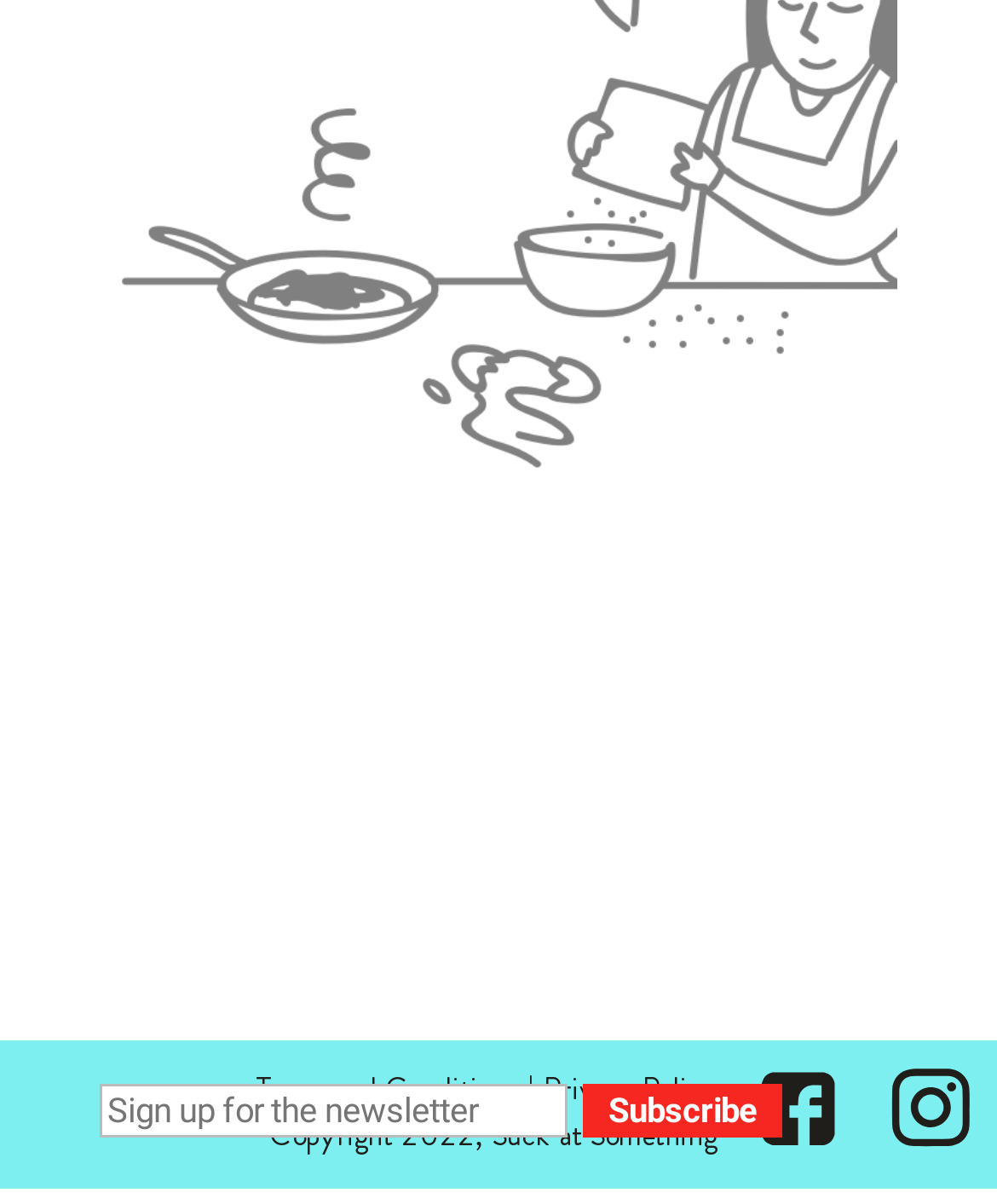Using floating point numbers between 0 and 1, provide the bounding box coordinates in the format (top-left x, top-left y, bottom-right x, bottom-right y). Locate the UI element described here: Terms and Conditions

[0.256, 0.886, 0.521, 0.924]